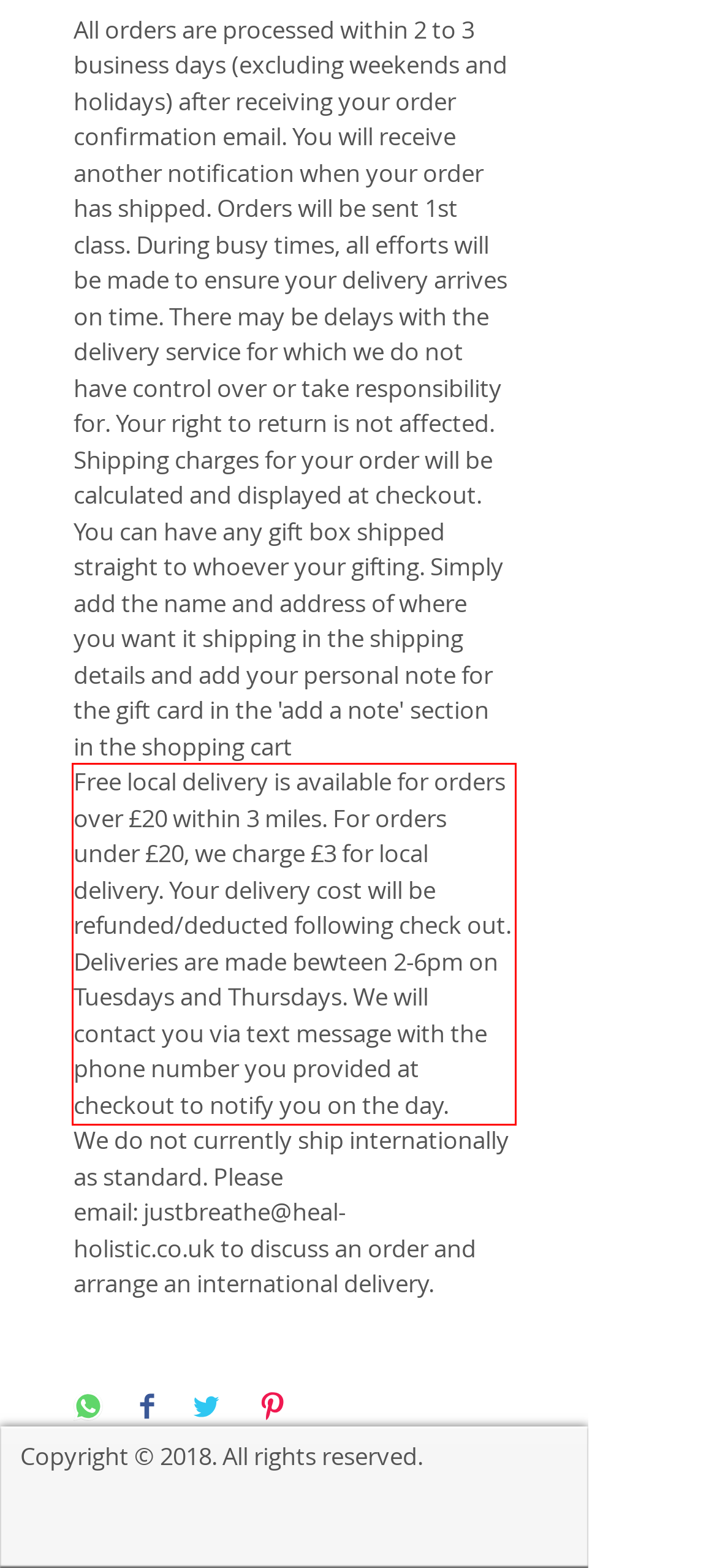Identify and transcribe the text content enclosed by the red bounding box in the given screenshot.

Free local delivery is available for orders over £20 within 3 miles. For orders under £20, we charge £3 for local delivery. Your delivery cost will be refunded/deducted following check out. Deliveries are made bewteen 2-6pm on Tuesdays and Thursdays. We will contact you via text message with the phone number you provided at checkout to notify you on the day.